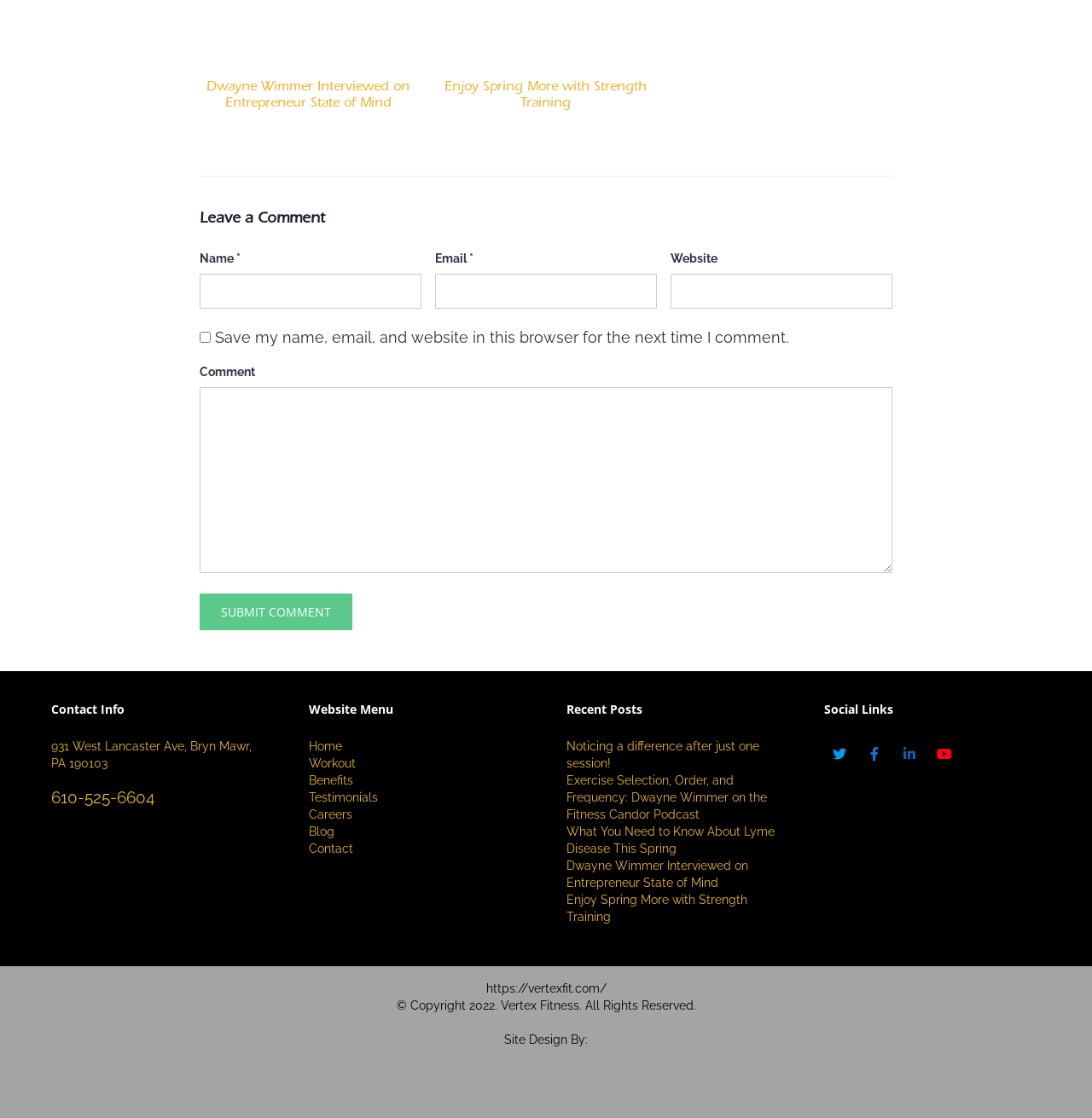Use a single word or phrase to answer the question: 
What is the purpose of the checkbox?

Save my name, email, and website in this browser